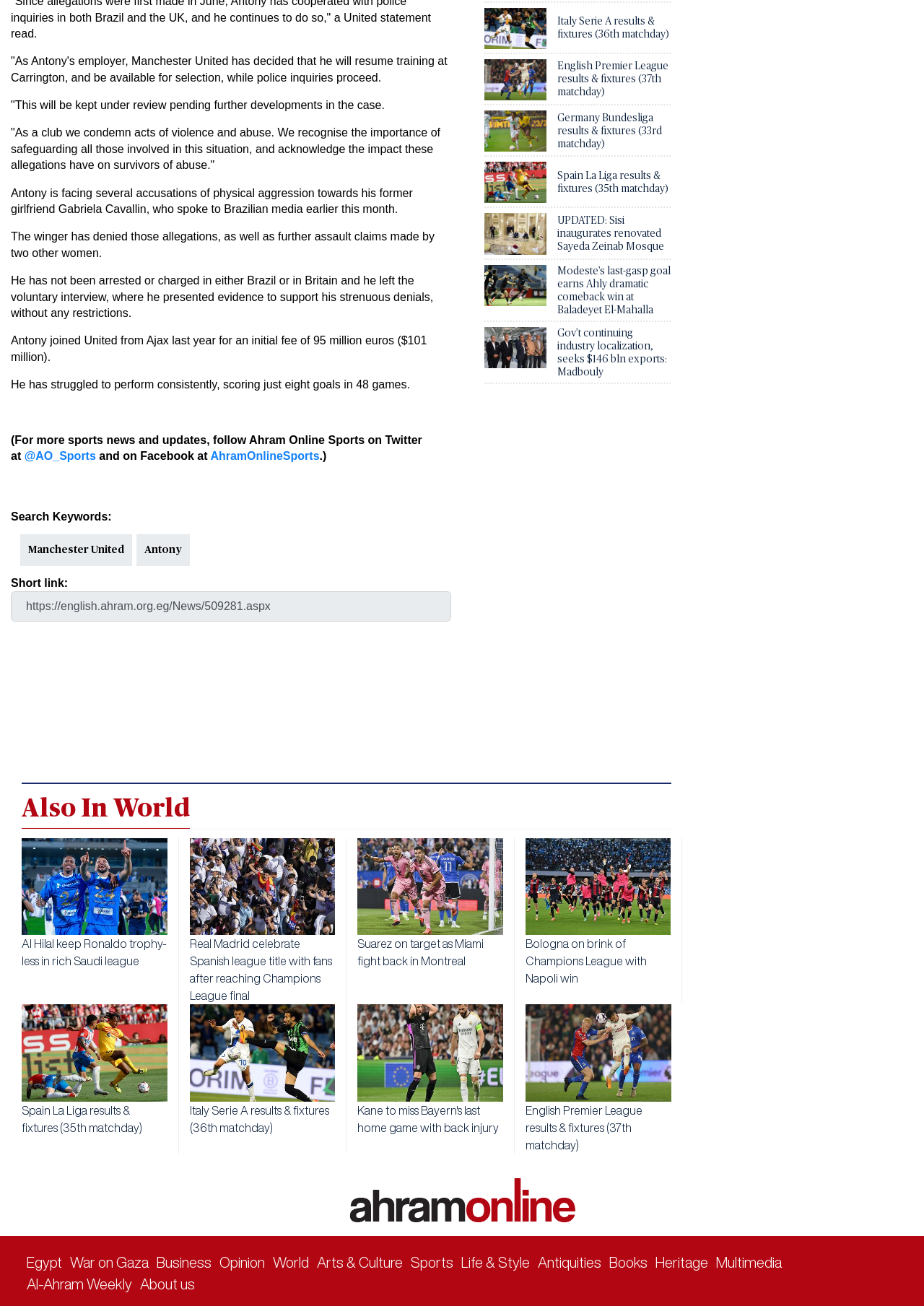What is the name of the club that Antony joined from Ajax?
Answer with a single word or short phrase according to what you see in the image.

Manchester United